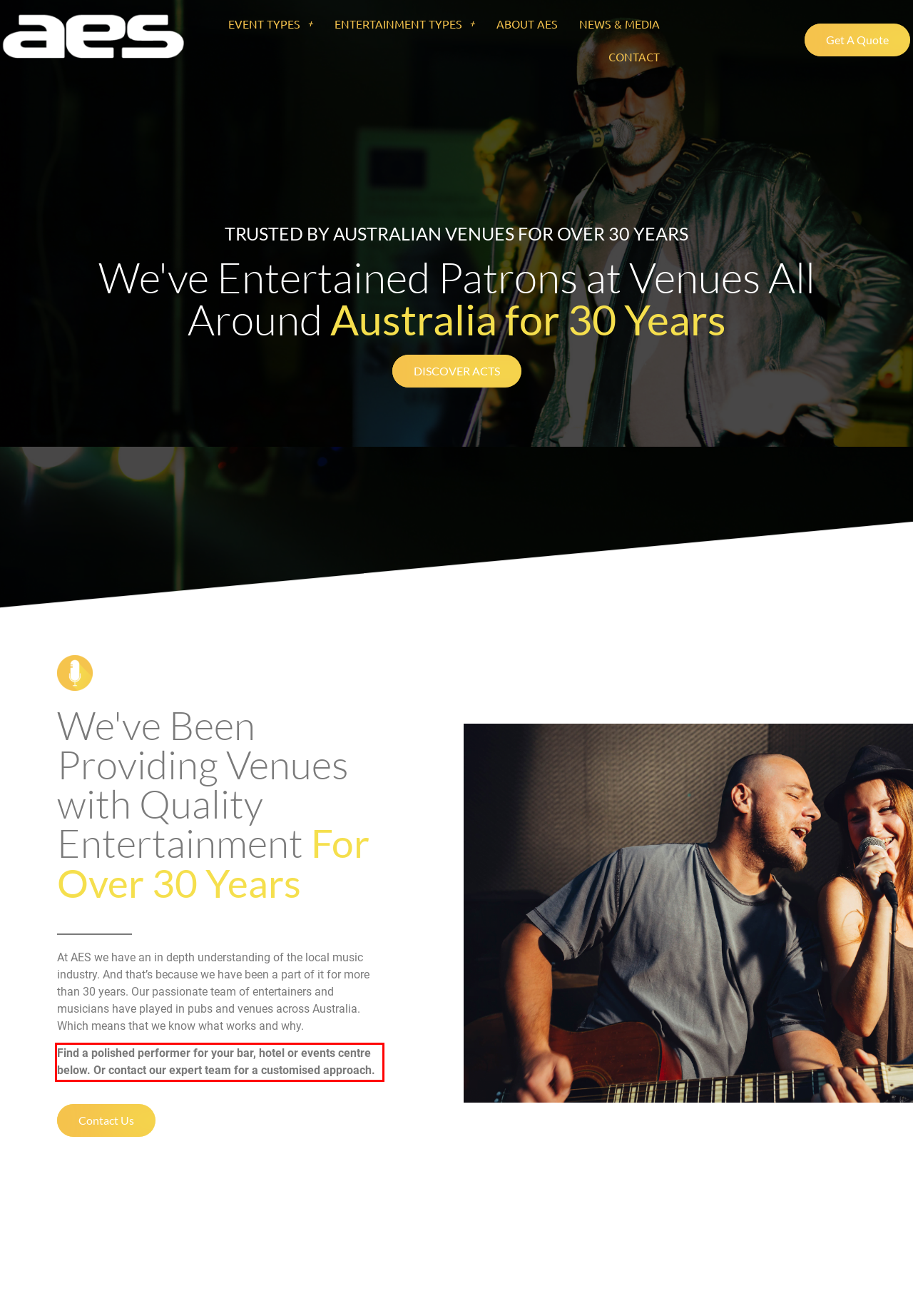Using the webpage screenshot, recognize and capture the text within the red bounding box.

Find a polished performer for your bar, hotel or events centre below. Or contact our expert team for a customised approach.